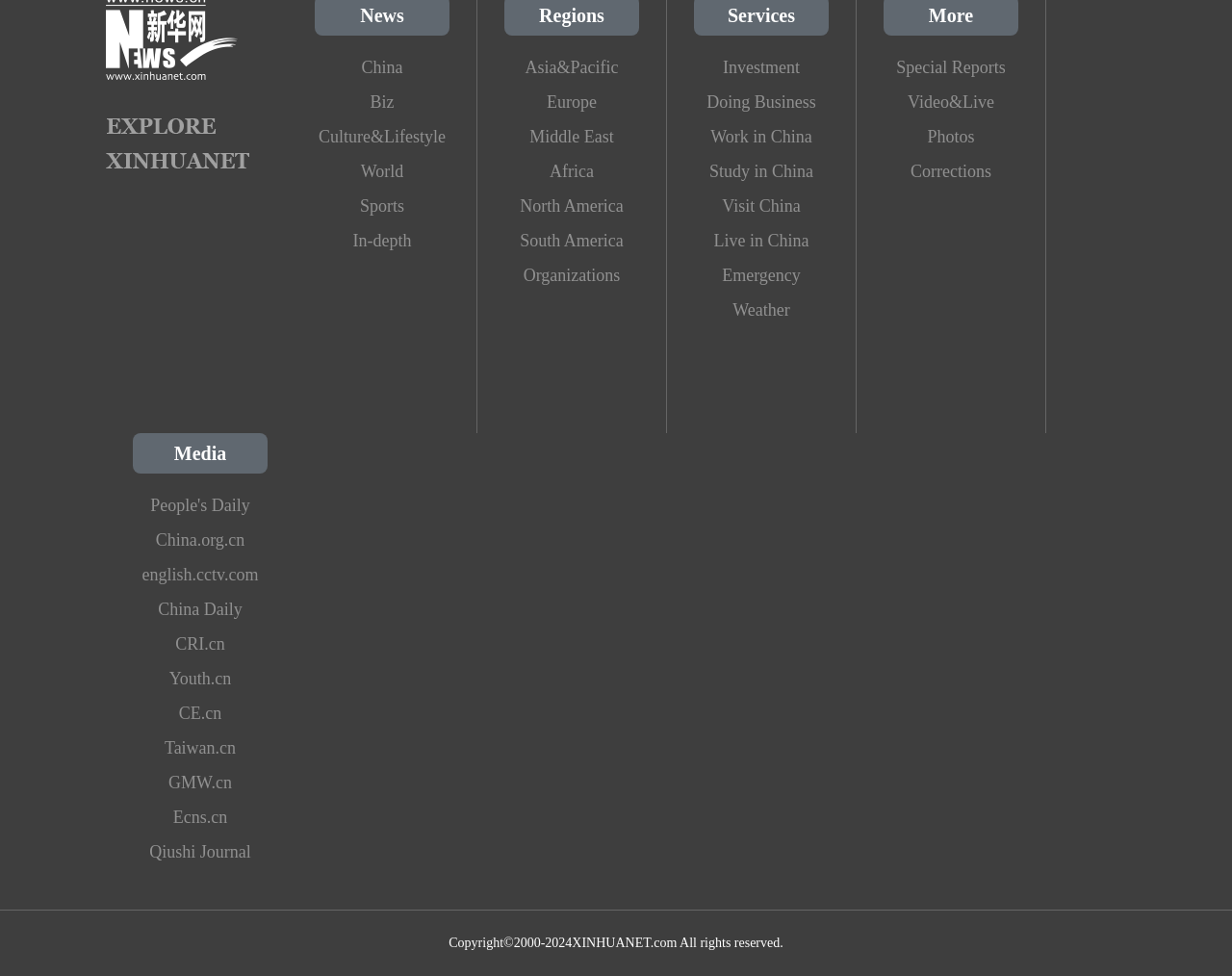What are the main categories on this news website?
Provide a short answer using one word or a brief phrase based on the image.

News, Regions, Services, More